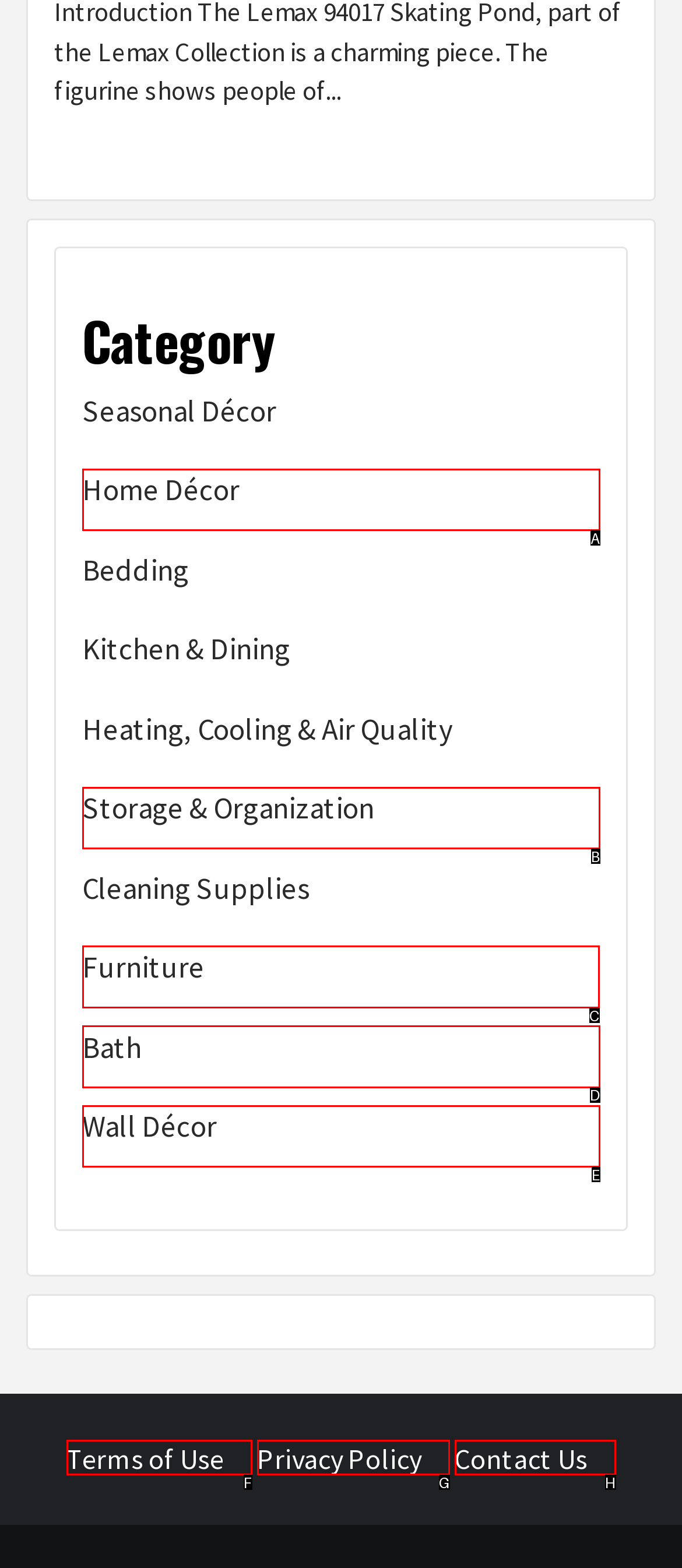Based on the choices marked in the screenshot, which letter represents the correct UI element to perform the task: Click the social media link?

None